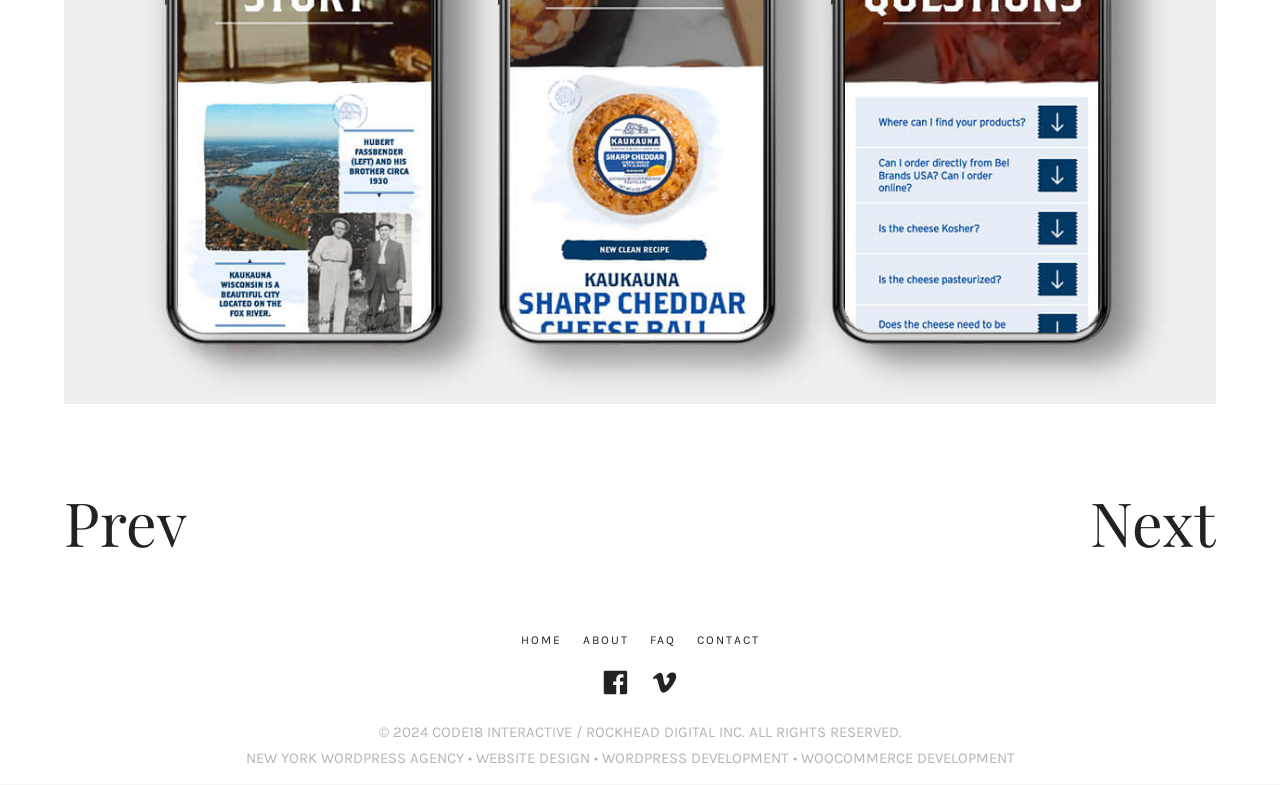Please reply to the following question using a single word or phrase: 
What is the type of agency mentioned in the footer?

NEW YORK WORDPRESS AGENCY